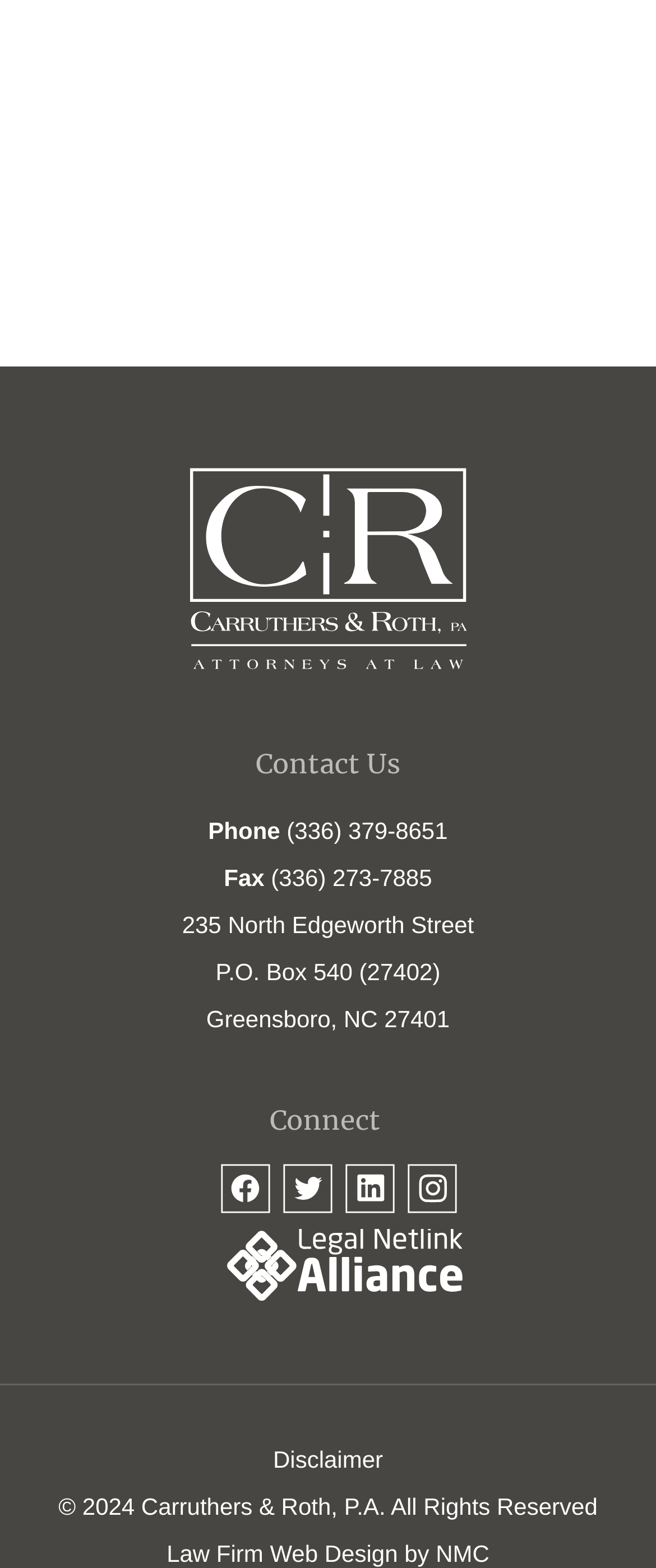Identify the bounding box coordinates necessary to click and complete the given instruction: "Call the phone number".

[0.437, 0.521, 0.683, 0.539]